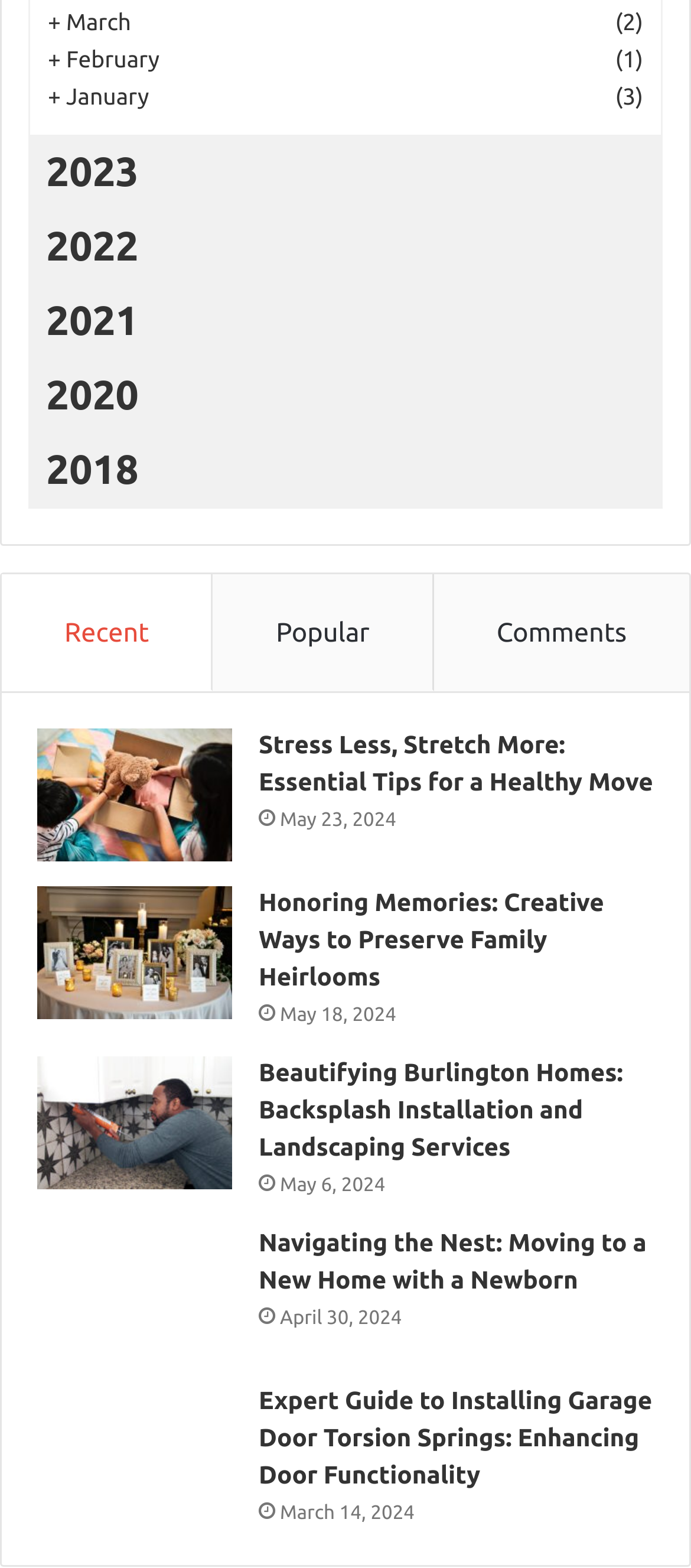What is the date of the article 'Navigating the Nest: Moving to a New Home with a Newborn'?
Provide a concise answer using a single word or phrase based on the image.

April 30, 2024